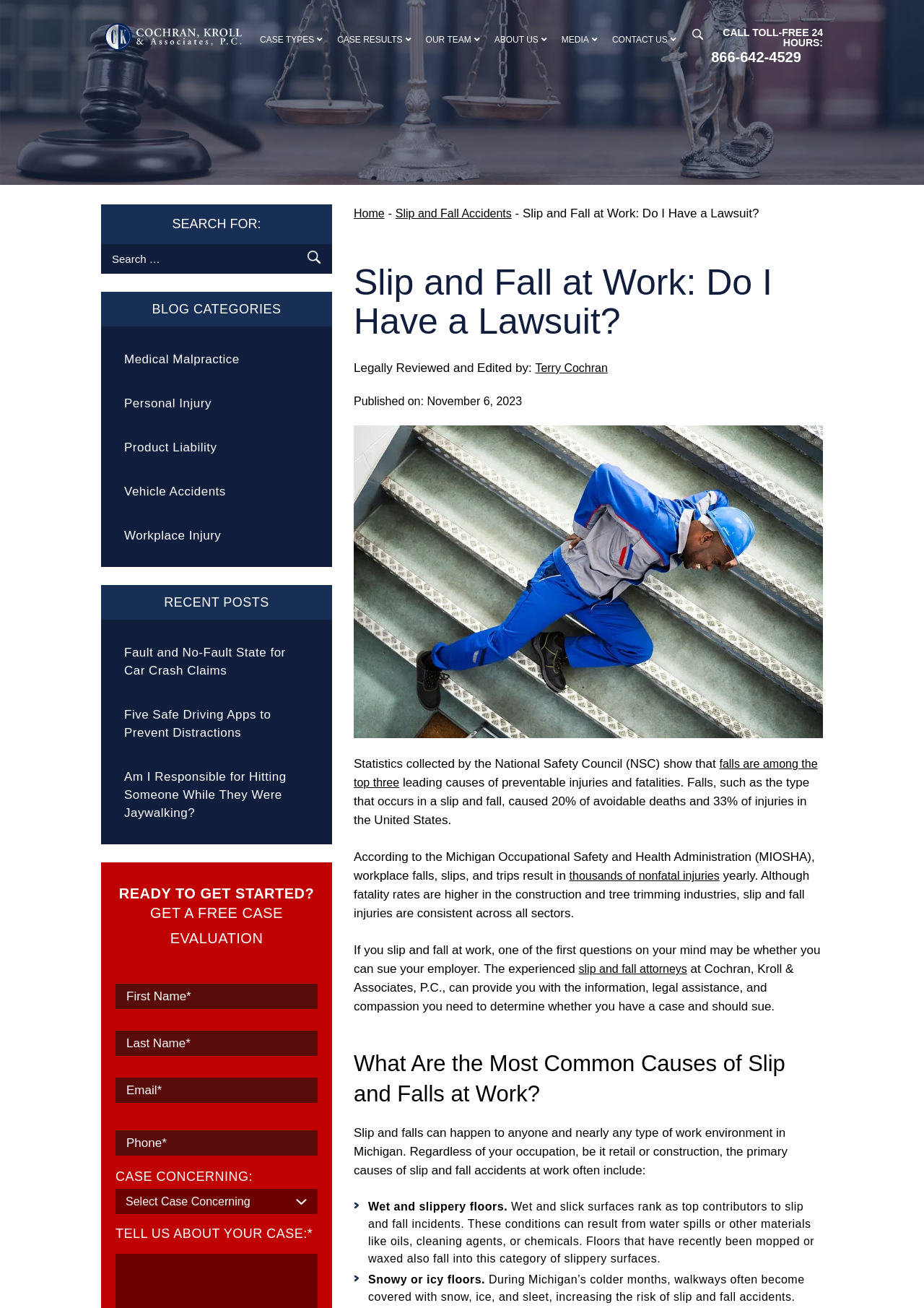Identify the bounding box coordinates of the clickable region to carry out the given instruction: "Click the Cochran Law logo".

[0.109, 0.018, 0.266, 0.039]